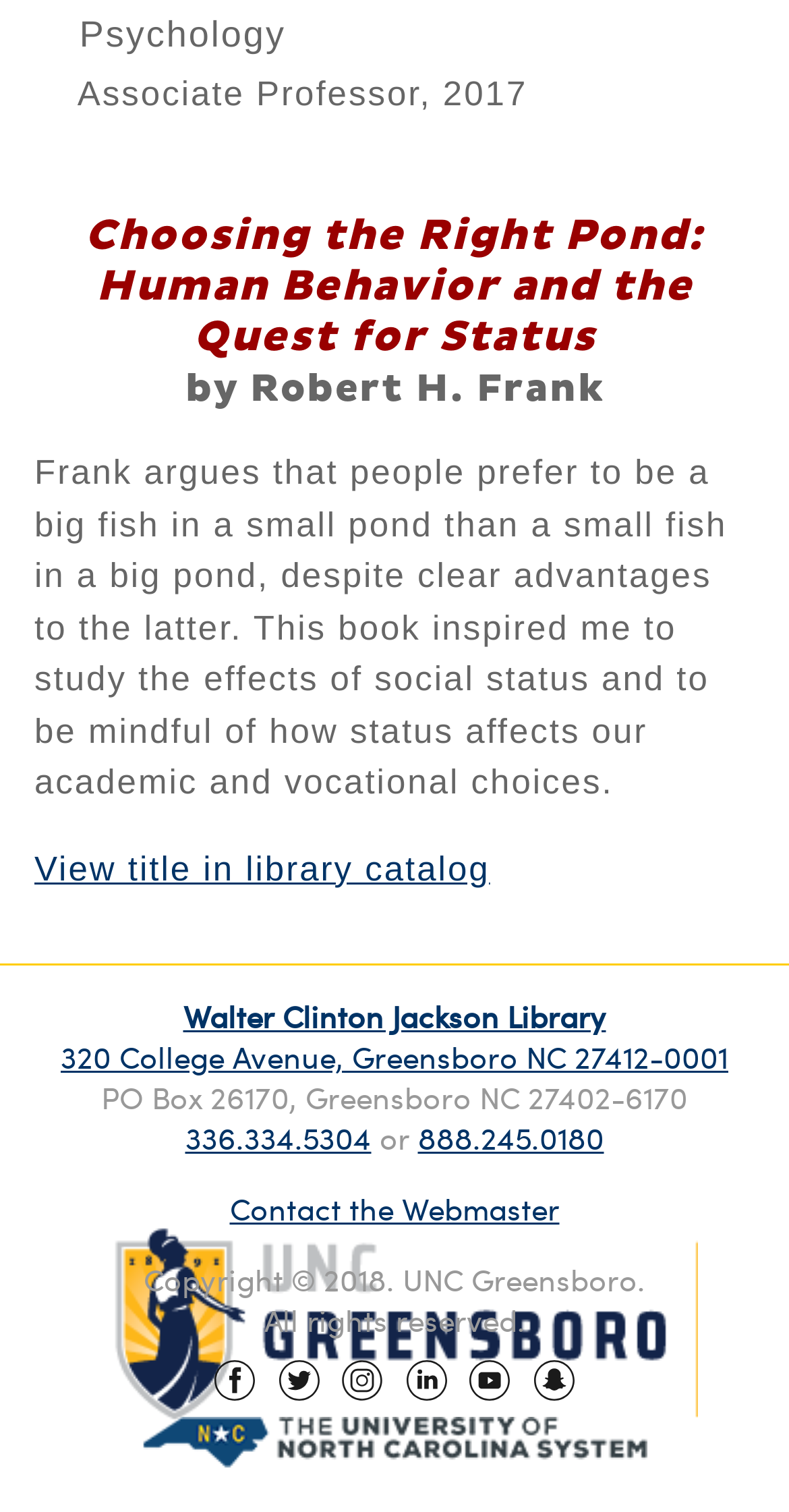What is the name of the university system that UNCG is part of?
Analyze the image and provide a thorough answer to the question.

I found the university system name by looking at the footer section of the webpage, where it lists the UNCG's affiliation with 'The University of North Carolina System'.